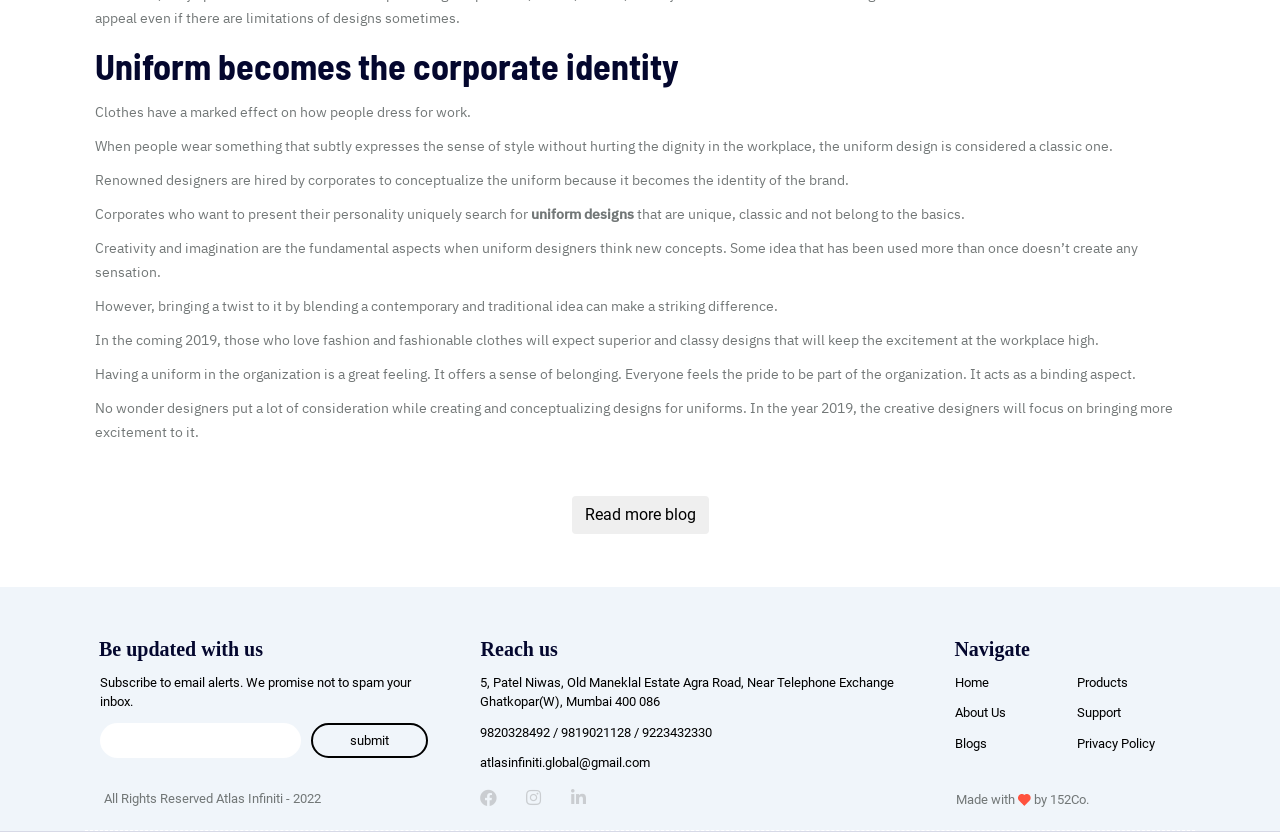How can designers create a striking difference in uniform design?
Using the information from the image, provide a comprehensive answer to the question.

The blog post suggests that designers can create a striking difference in uniform design by blending contemporary and traditional ideas, as stated in the sentence 'However, bringing a twist to it by blending a contemporary and traditional idea can make a striking difference.'